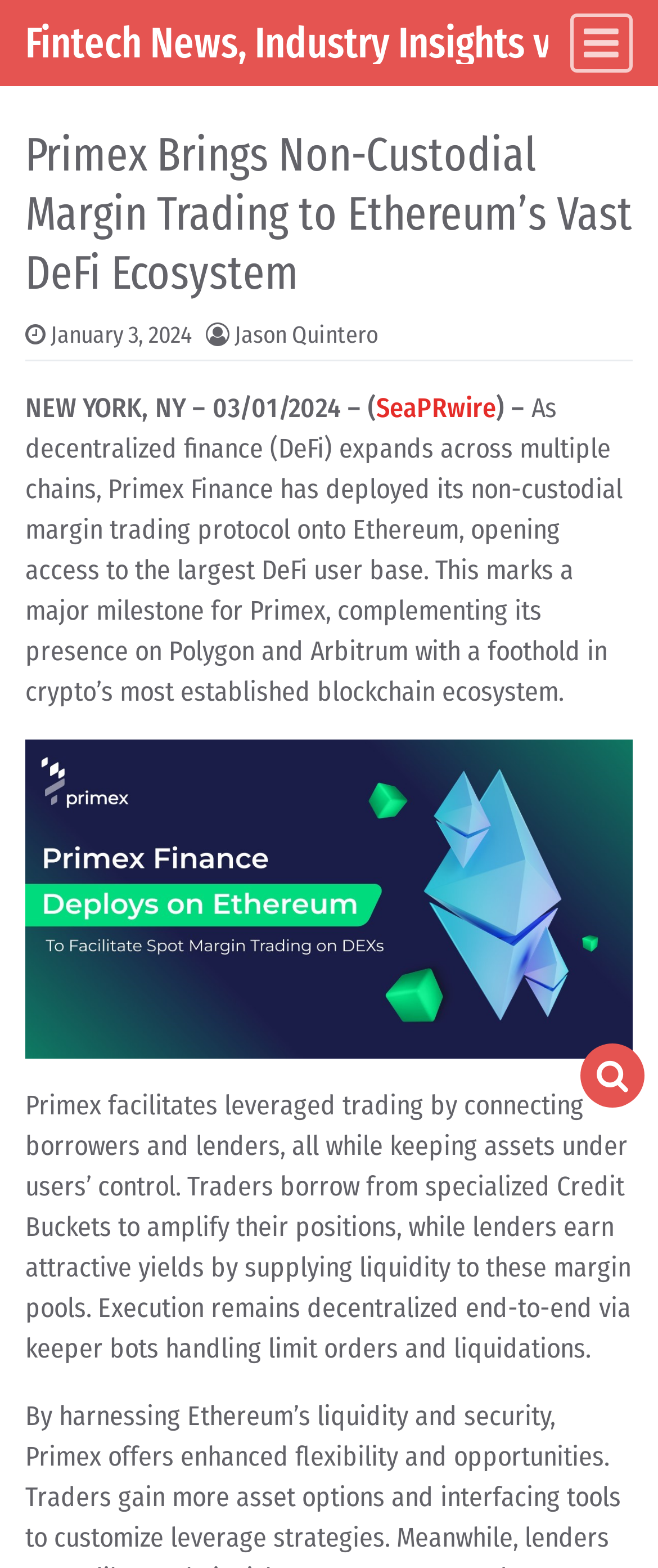Identify the bounding box of the UI element that matches this description: "SeaPRwire".

[0.572, 0.25, 0.754, 0.27]